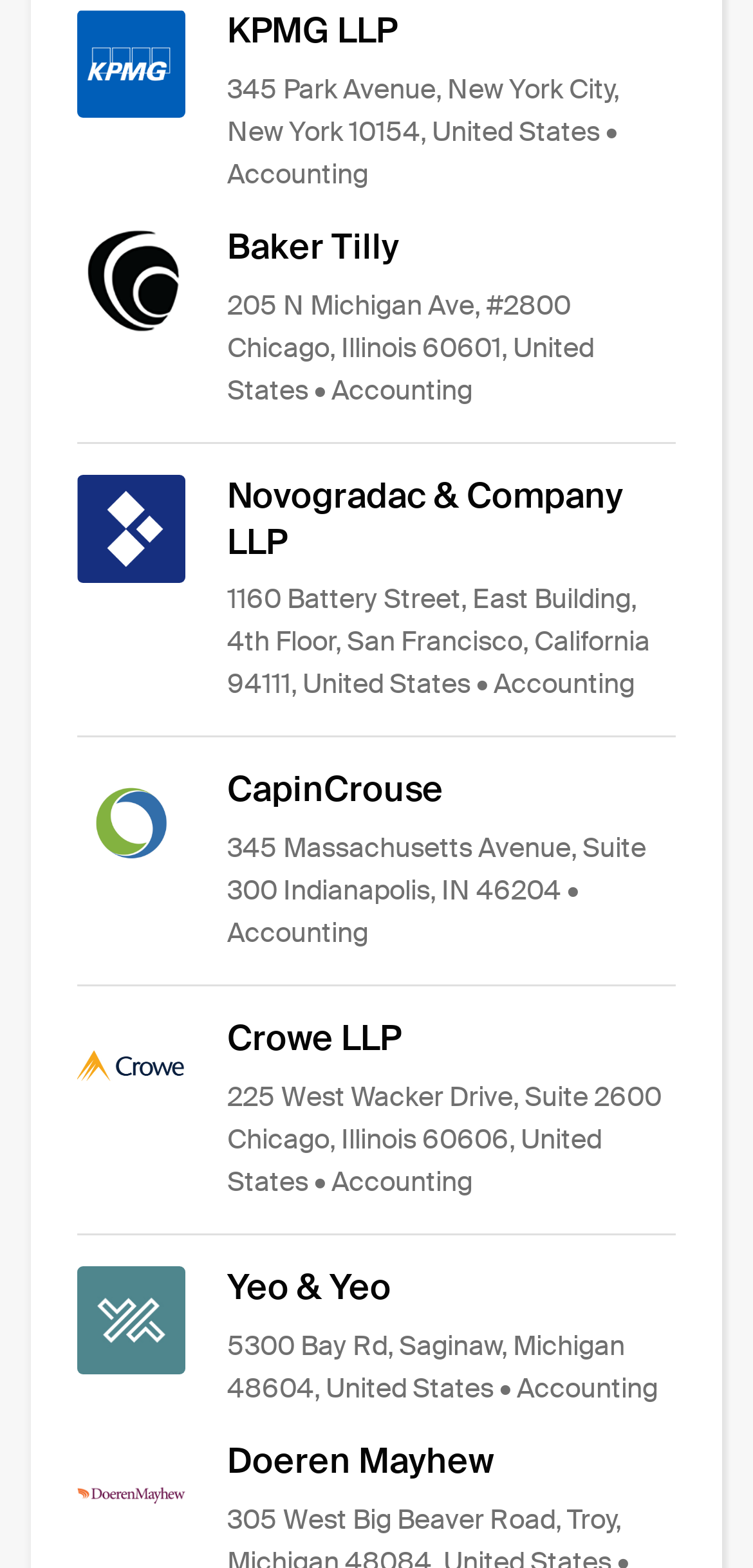What is the industry of the listed firms?
Could you answer the question in a detailed manner, providing as much information as possible?

I noticed that each firm has a StaticText element with the text 'Accounting', indicating that they are all accounting firms.